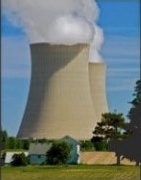Describe every aspect of the image in detail.

The image captures a striking view of a nuclear power plant in Byron, Illinois. The prominent cooling towers dominate the foreground, their expansive, cylindrical shapes releasing plumes of steam into a clear blue sky. Surrounding the plant, green vegetation and modest structures hint at the nearby residential and agricultural areas, underscoring the coexistence of industrial and natural landscapes. This photograph, taken by photographer Joseph Pobereskin, highlights the impact and presence of nuclear energy in the local environment and reflects ongoing discussions about energy production and its implications for communities.